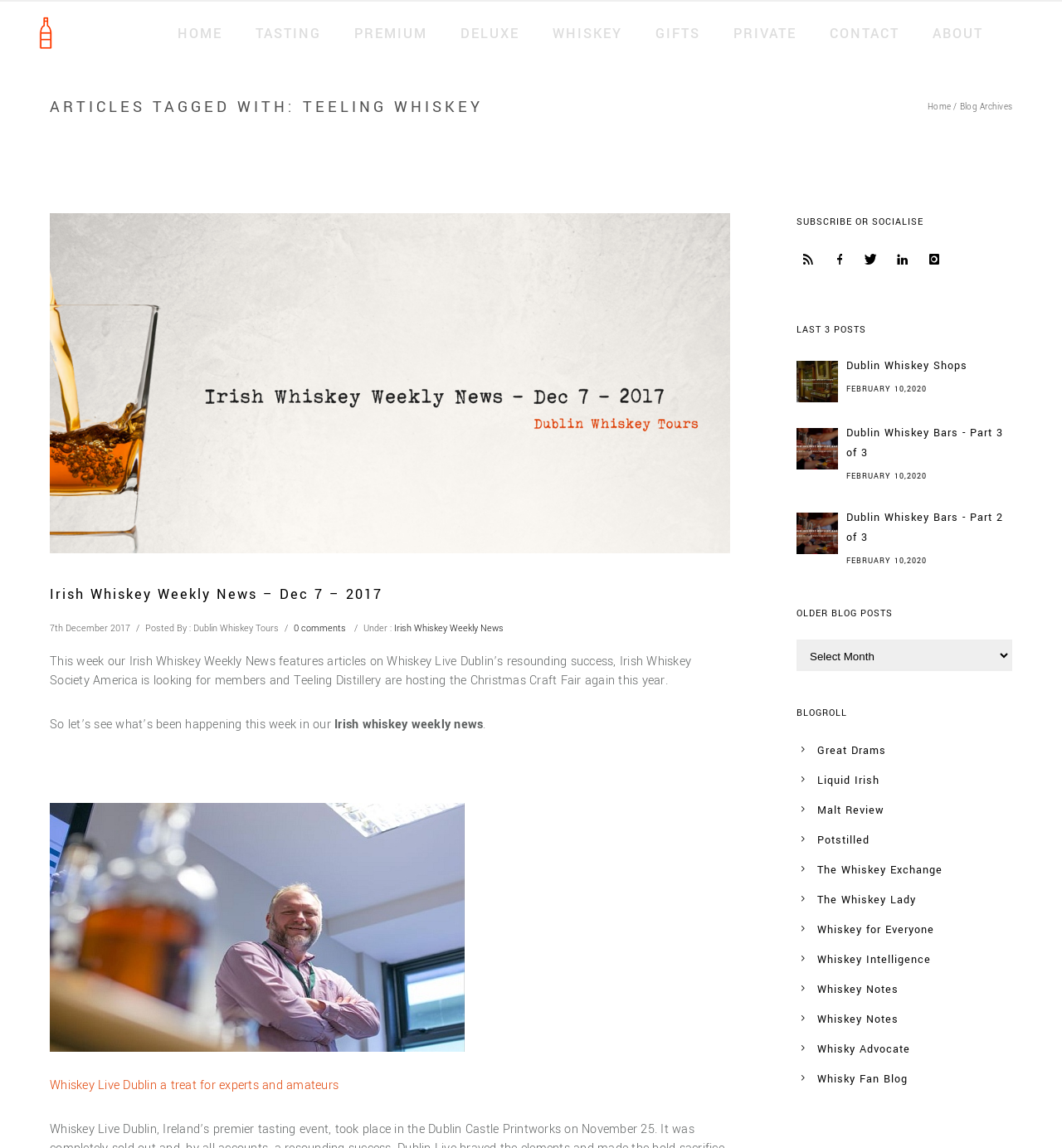Bounding box coordinates are given in the format (top-left x, top-left y, bottom-right x, bottom-right y). All values should be floating point numbers between 0 and 1. Provide the bounding box coordinate for the UI element described as: HOME

[0.152, 0.021, 0.225, 0.038]